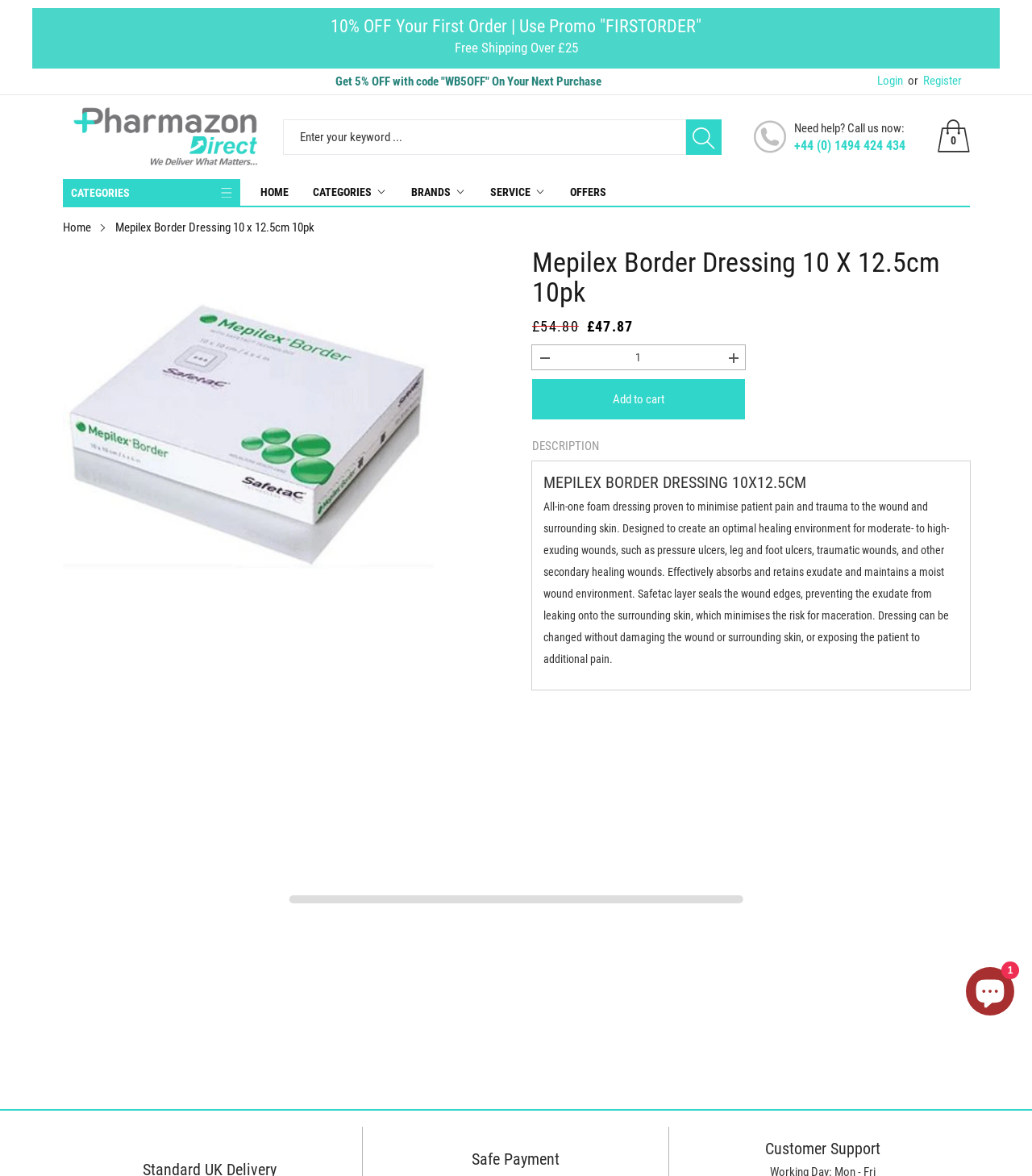Please specify the bounding box coordinates of the element that should be clicked to execute the given instruction: 'View product description'. Ensure the coordinates are four float numbers between 0 and 1, expressed as [left, top, right, bottom].

[0.516, 0.393, 0.939, 0.587]